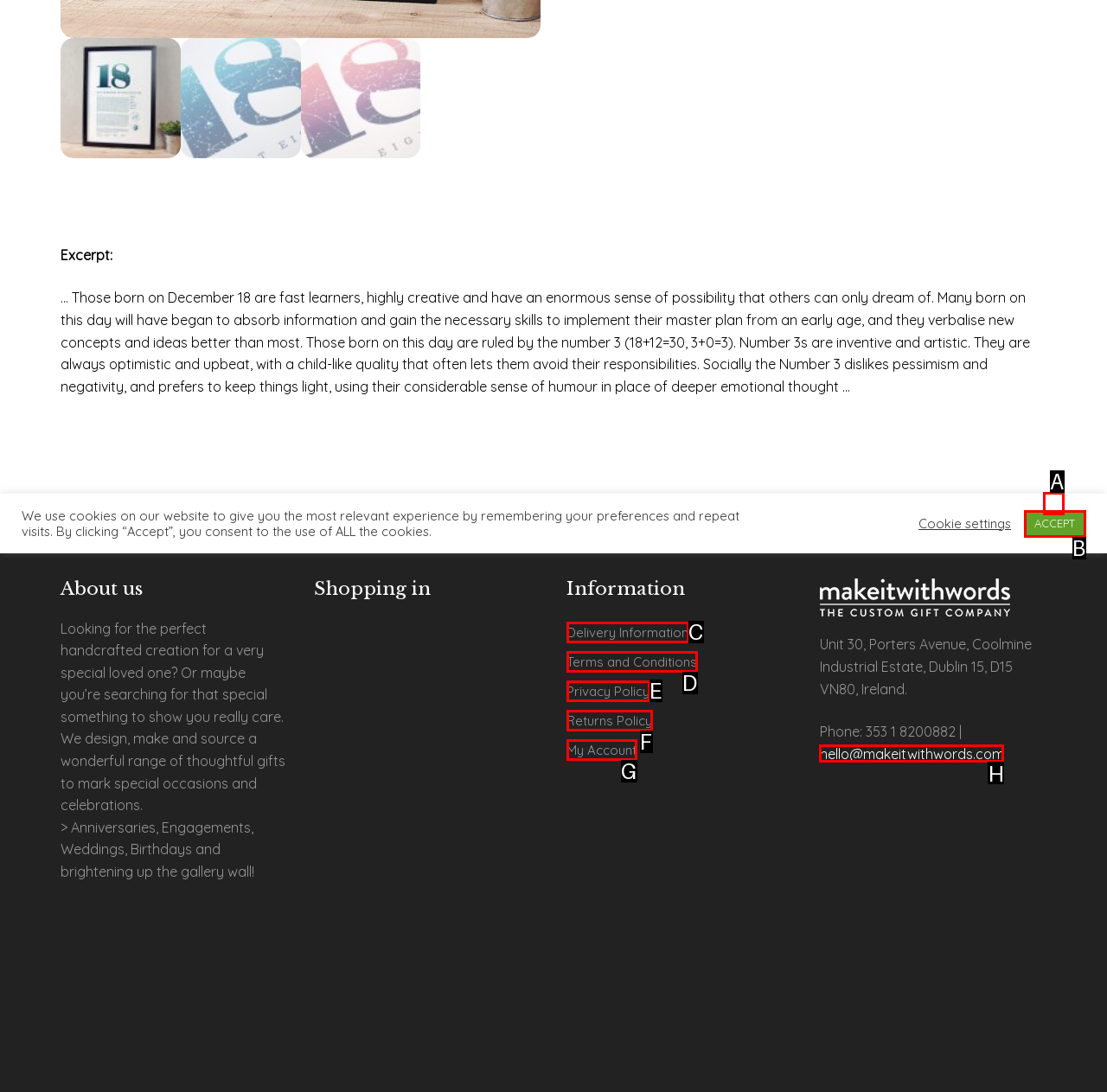Identify the HTML element that matches the description: Contact Us
Respond with the letter of the correct option.

None